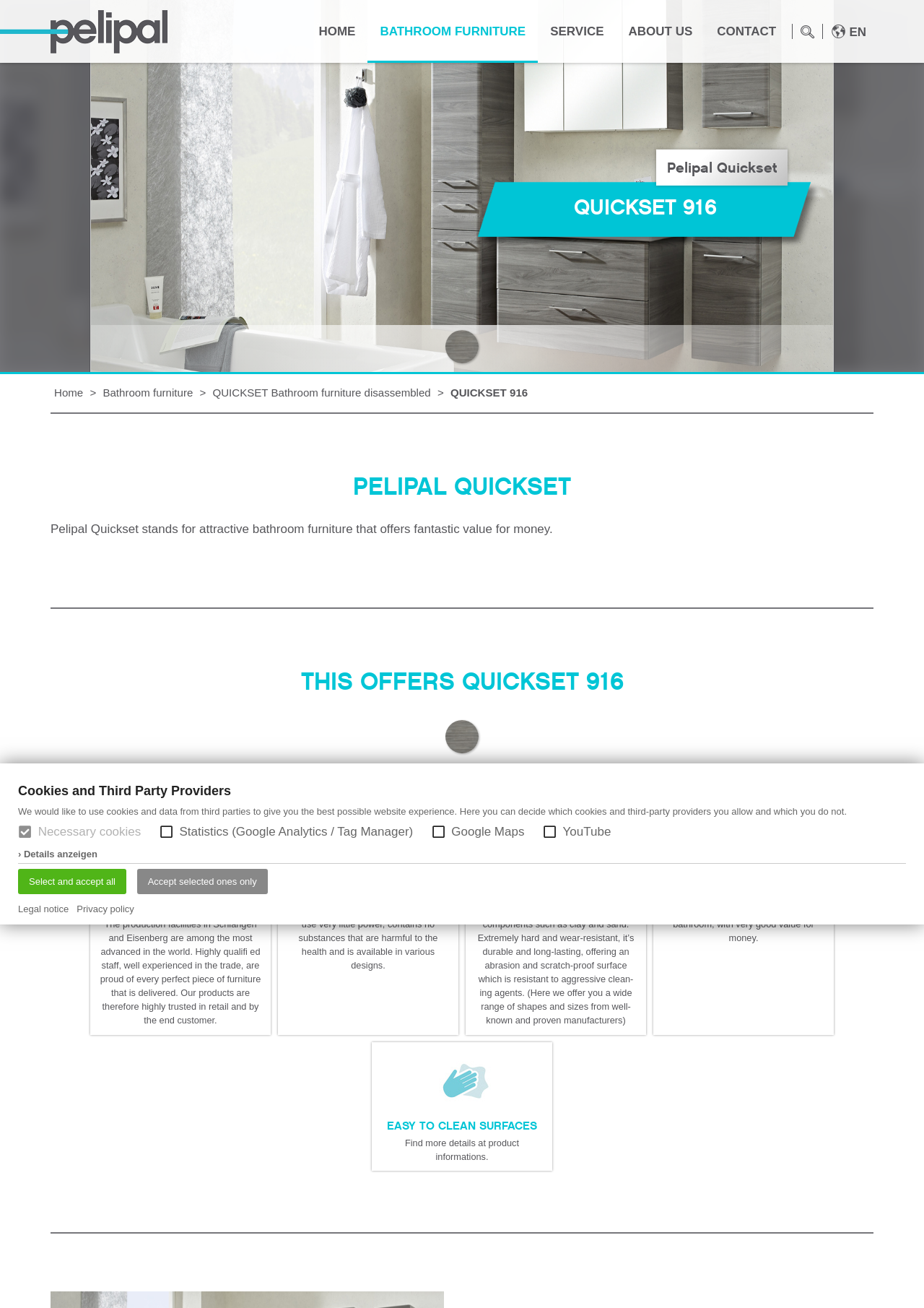What is the quality of the staff in the production facilities?
Based on the image, please offer an in-depth response to the question.

According to the section 'MADE IN GERMANY', the staff in the production facilities are highly qualified and well experienced in the trade. This suggests that the quality of the staff is high.